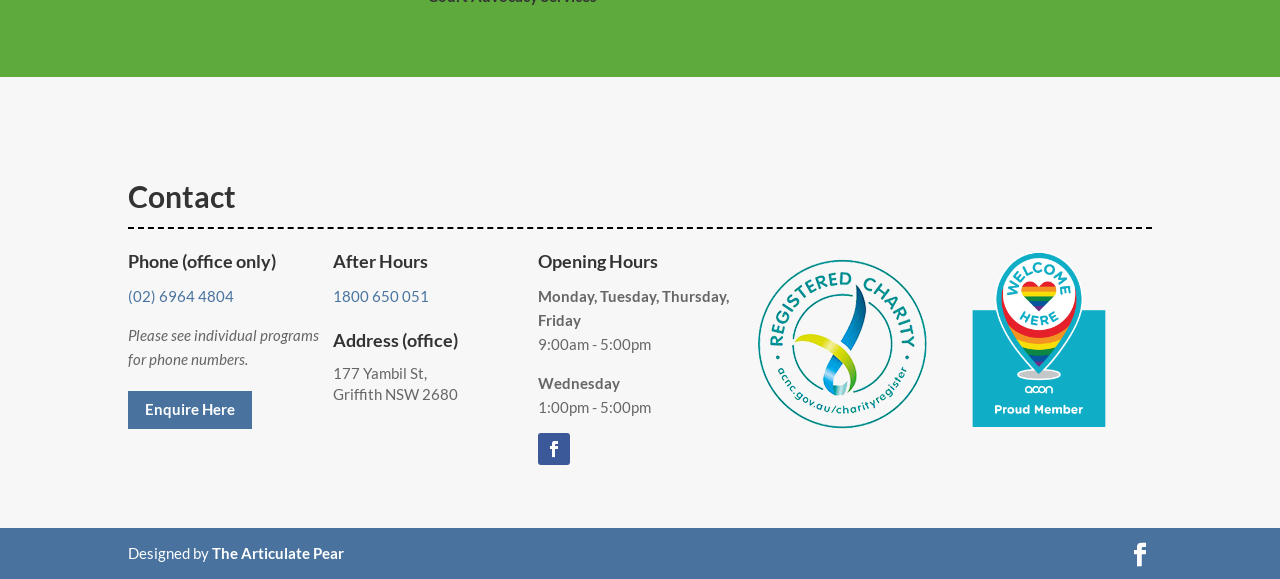Given the content of the image, can you provide a detailed answer to the question?
What is the address of the office?

The office address can be found in the 'Contact' section, under the 'Address (office)' heading, which is located at the top-right of the webpage.